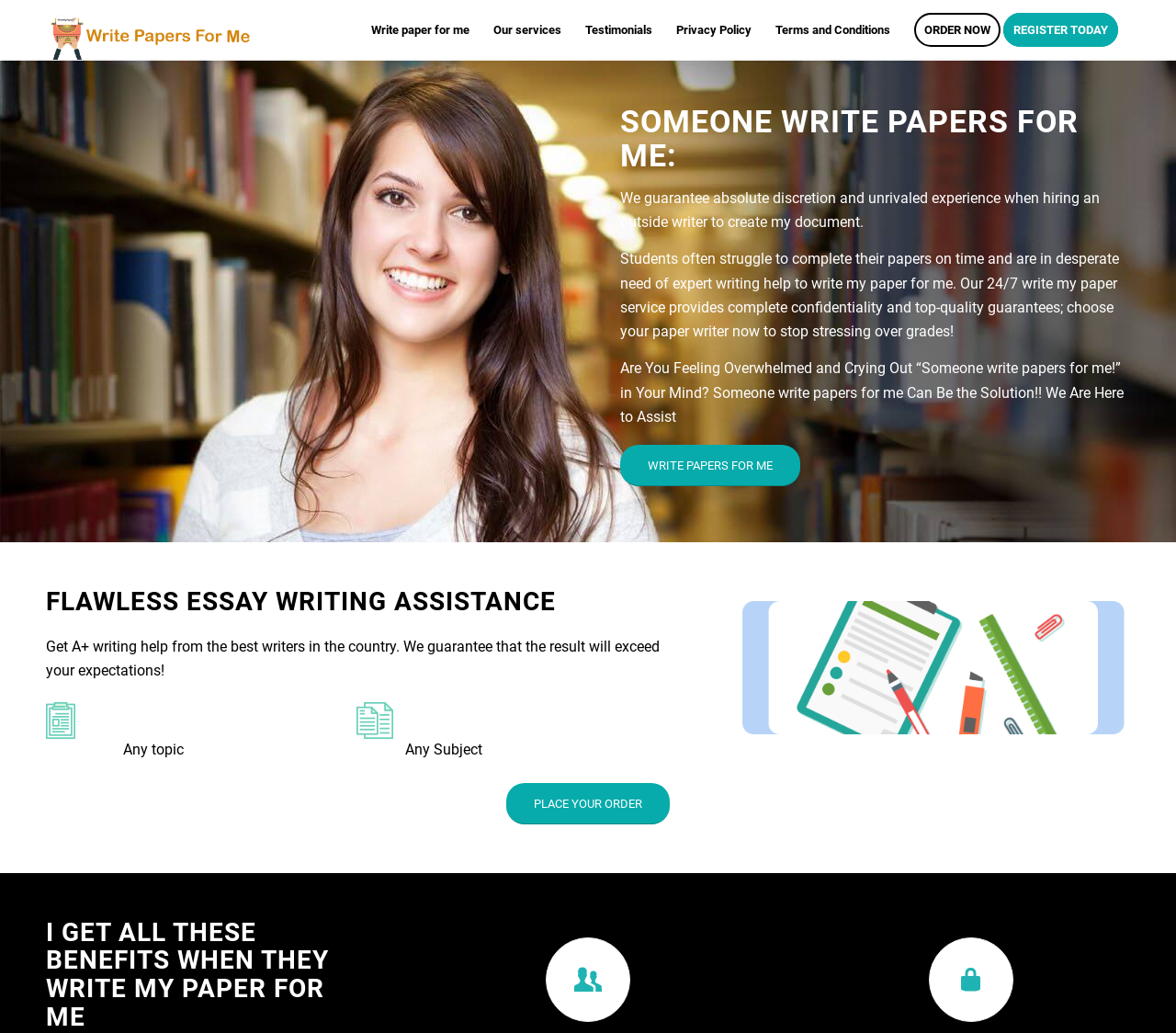Find the bounding box coordinates for the HTML element described as: "alt="Write Papers For Me" title="logo"". The coordinates should consist of four float values between 0 and 1, i.e., [left, top, right, bottom].

[0.039, 0.001, 0.239, 0.058]